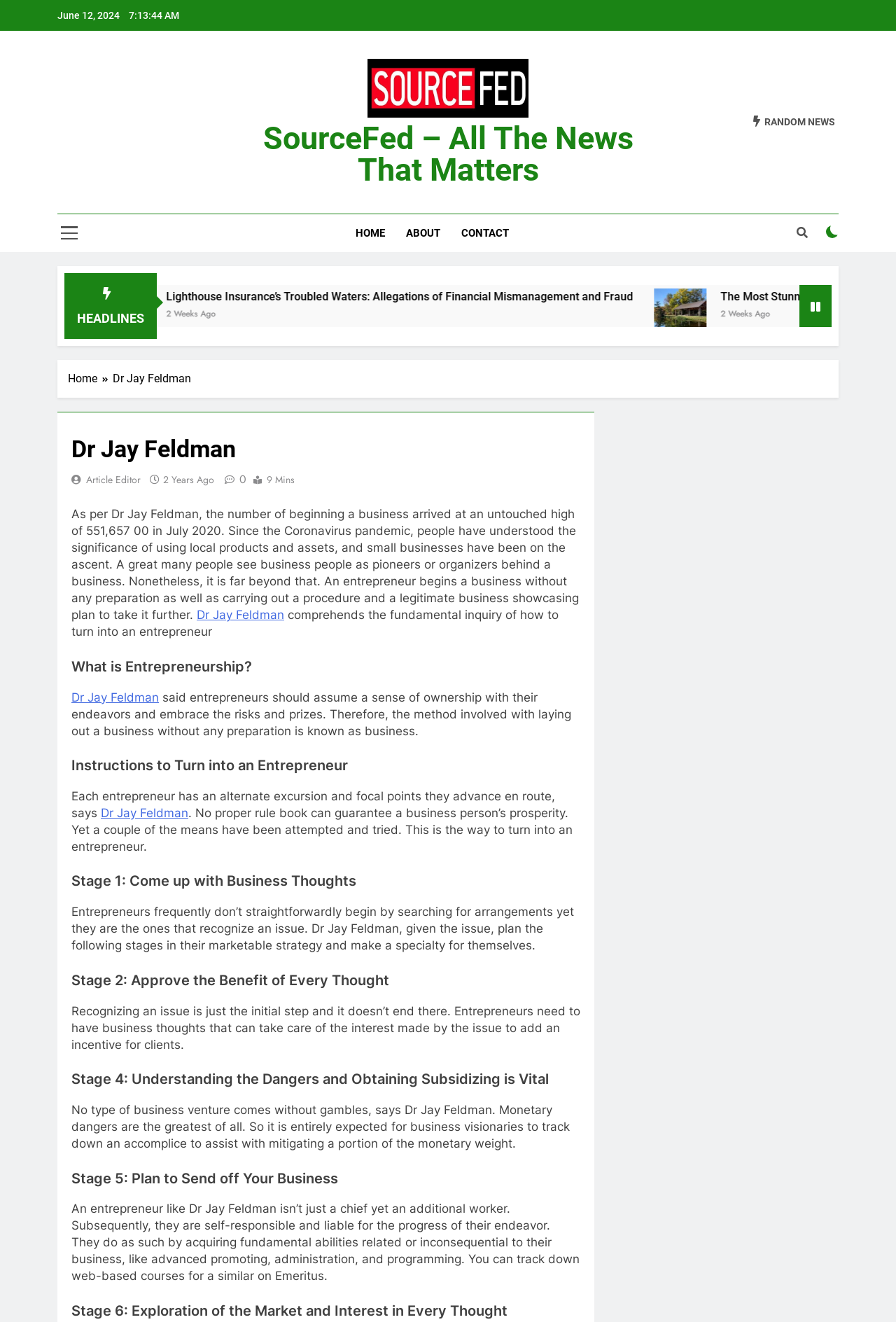Can you find the bounding box coordinates for the UI element given this description: "Random News"? Provide the coordinates as four float numbers between 0 and 1: [left, top, right, bottom].

[0.841, 0.087, 0.932, 0.097]